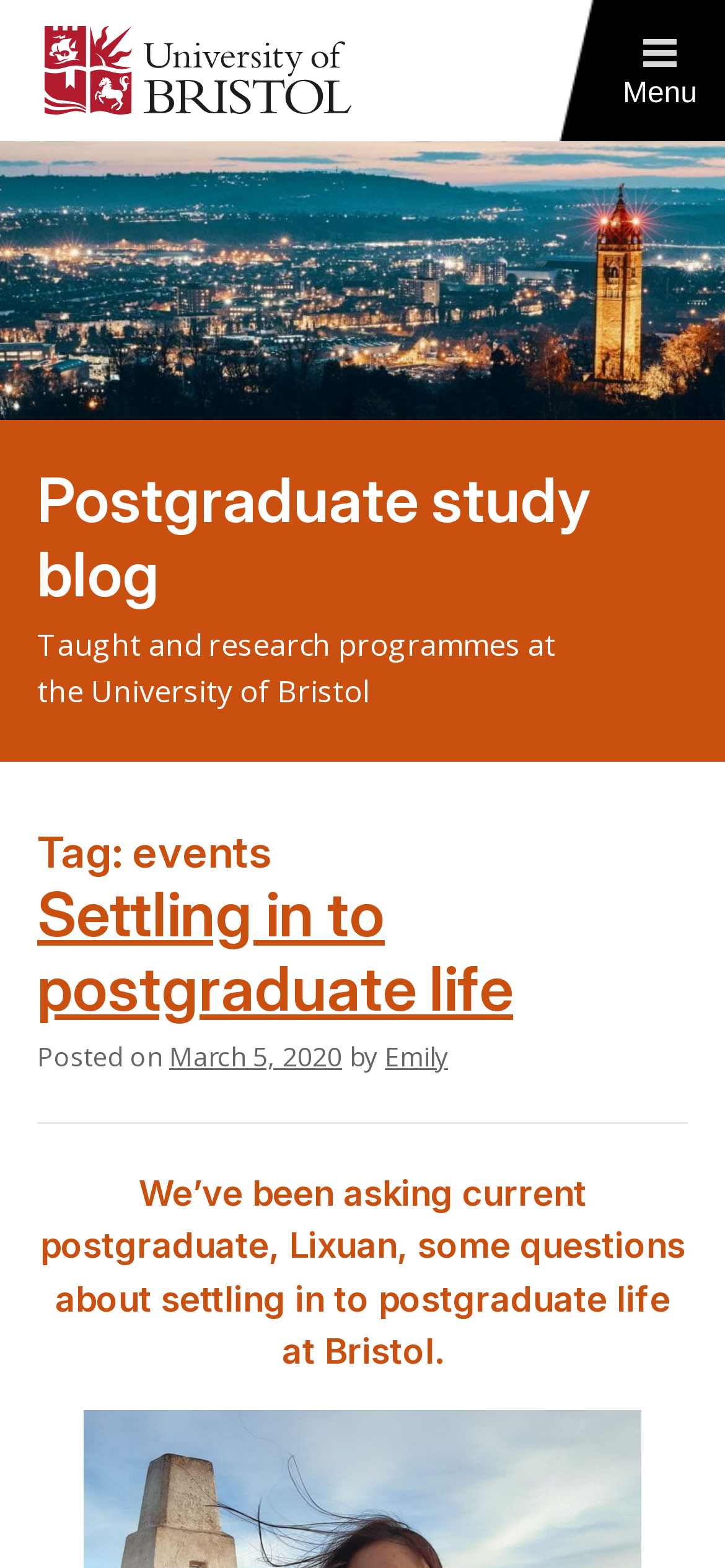When was the first blog post published?
Answer the question with as much detail as possible.

The publication date of the first blog post can be found in the link element, which is located below the static text 'Posted on'. The link element contains the text 'March 5, 2020', which suggests that the blog post was published on this date.